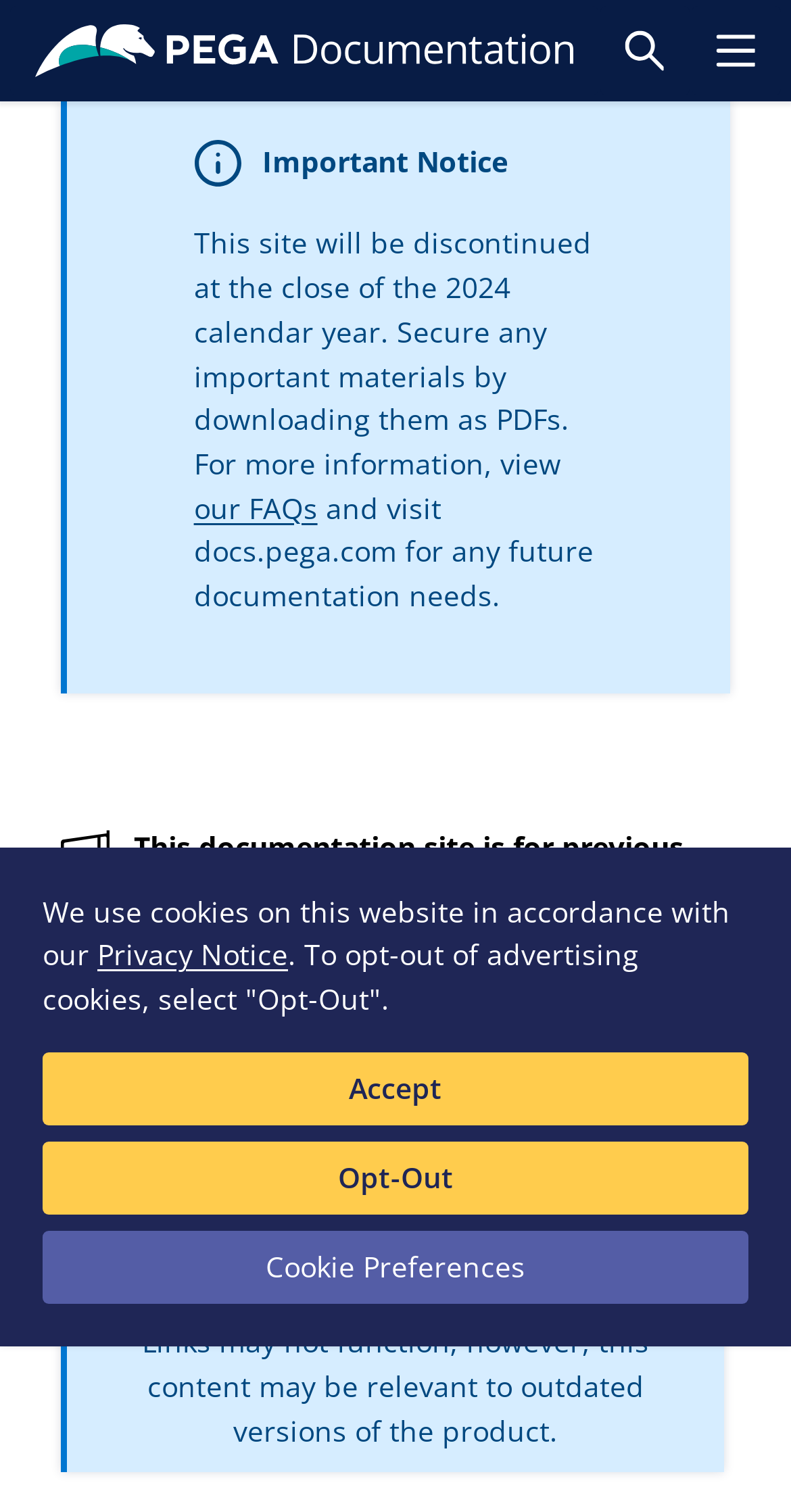Please identify the bounding box coordinates of the clickable element to fulfill the following instruction: "Toggle Search Panel". The coordinates should be four float numbers between 0 and 1, i.e., [left, top, right, bottom].

[0.758, 0.004, 0.871, 0.063]